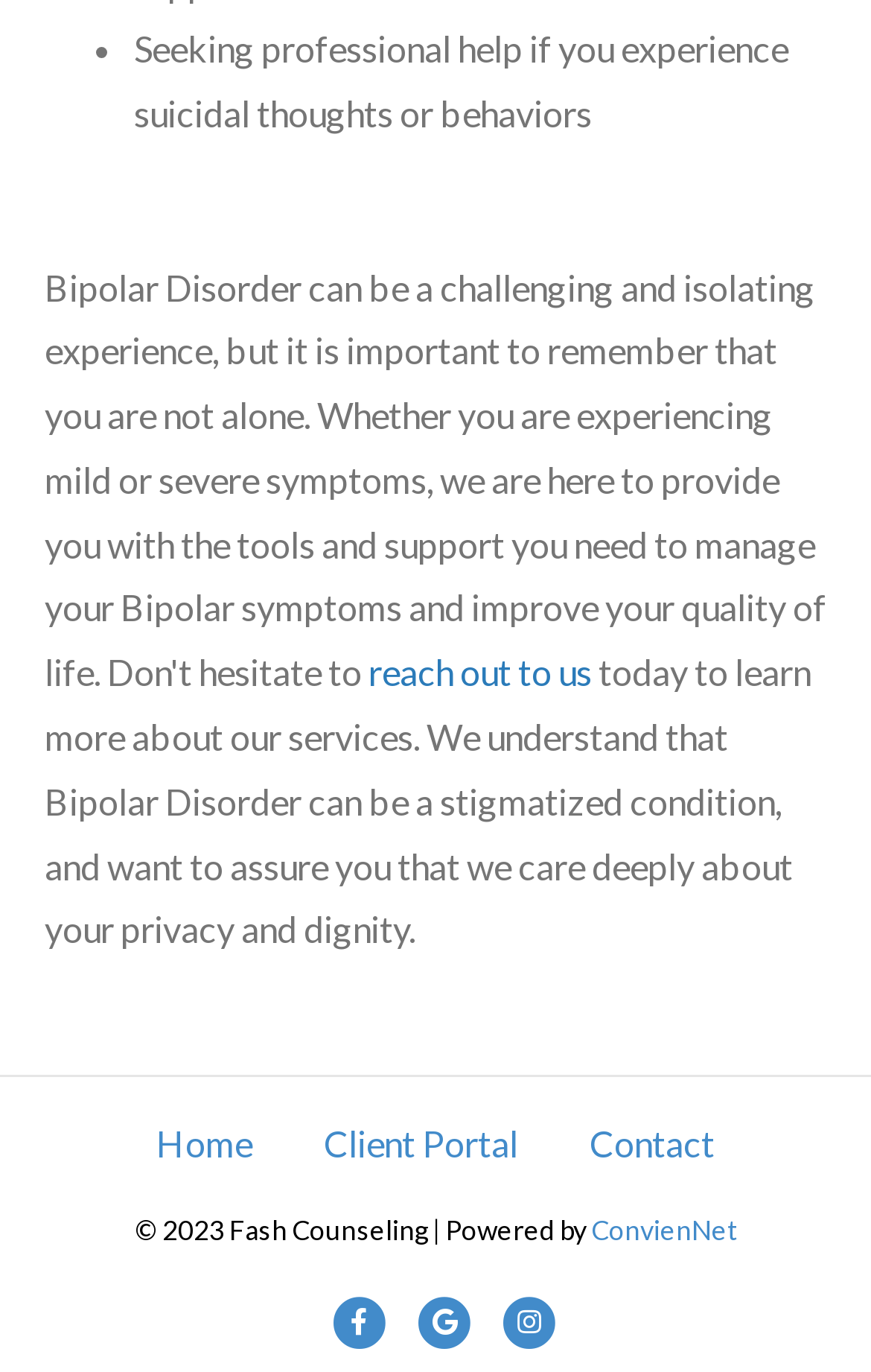Could you specify the bounding box coordinates for the clickable section to complete the following instruction: "reach out to us today"?

[0.423, 0.474, 0.679, 0.505]